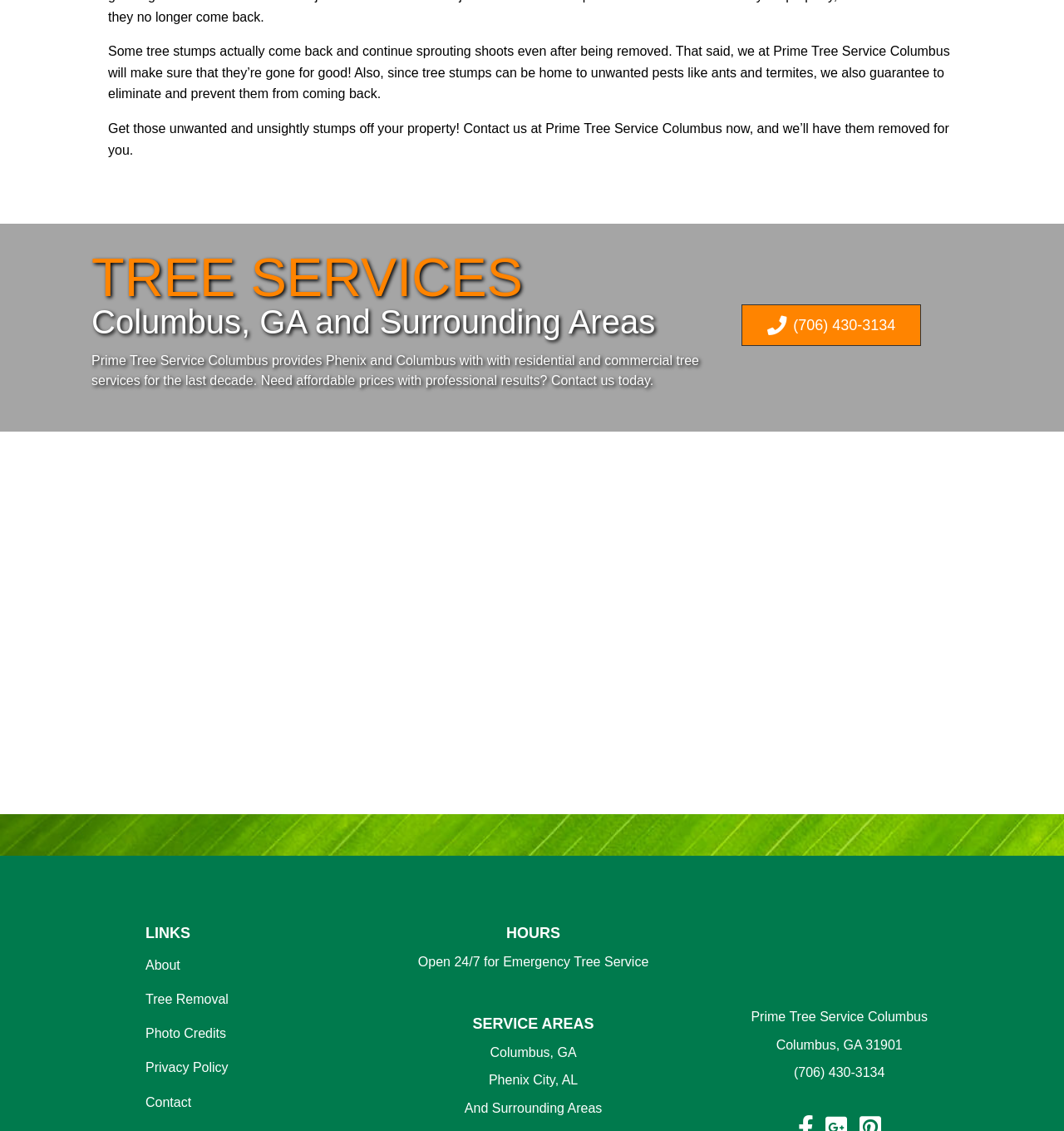What is the purpose of Prime Tree Service Columbus?
Based on the visual details in the image, please answer the question thoroughly.

I inferred the purpose of the company by looking at the static text elements that mention 'tree services' and 'tree removal', and also by looking at the overall content of the page which suggests that the company provides tree-related services.